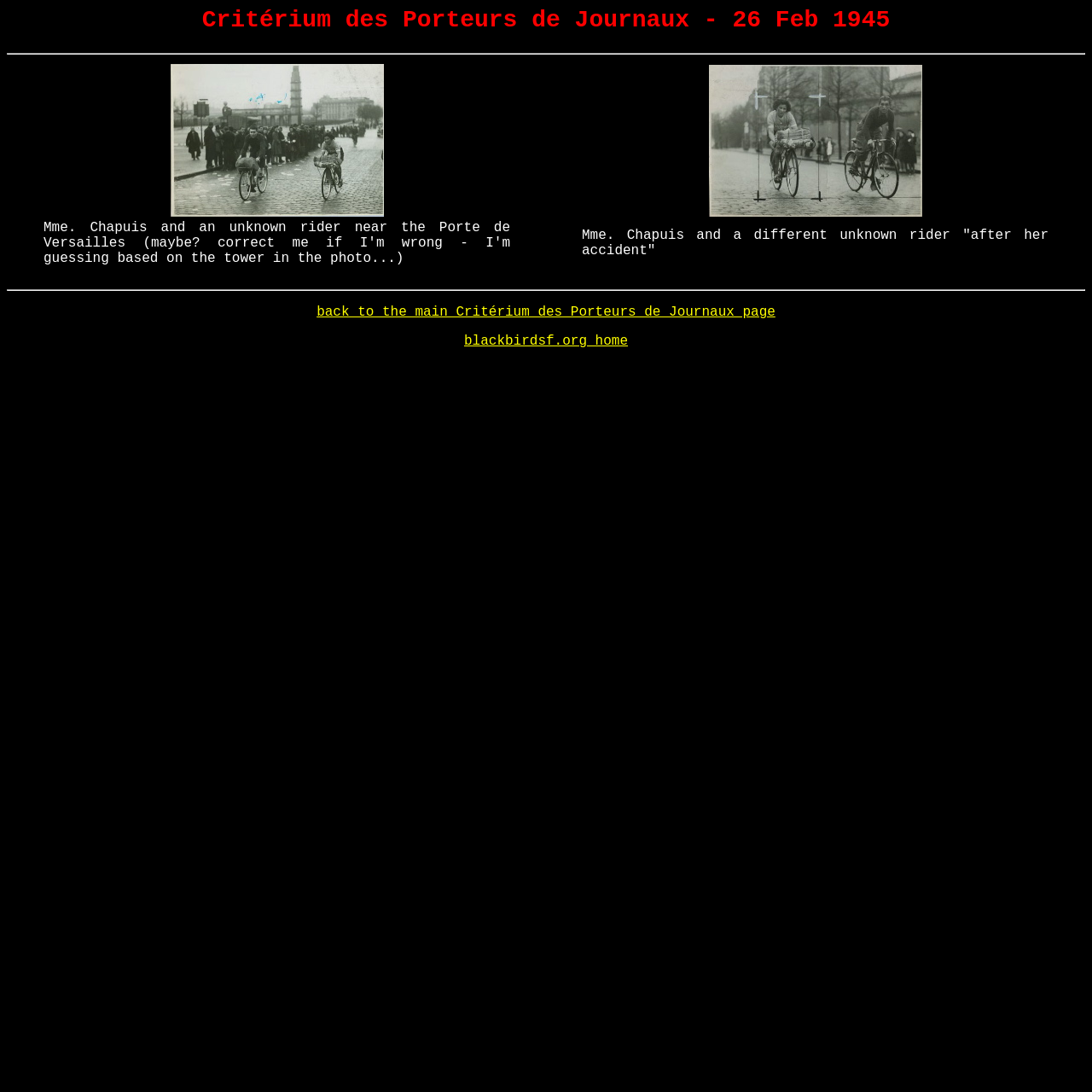Please provide a short answer using a single word or phrase for the question:
What is the condition of Mme. Chapuis?

After her accident